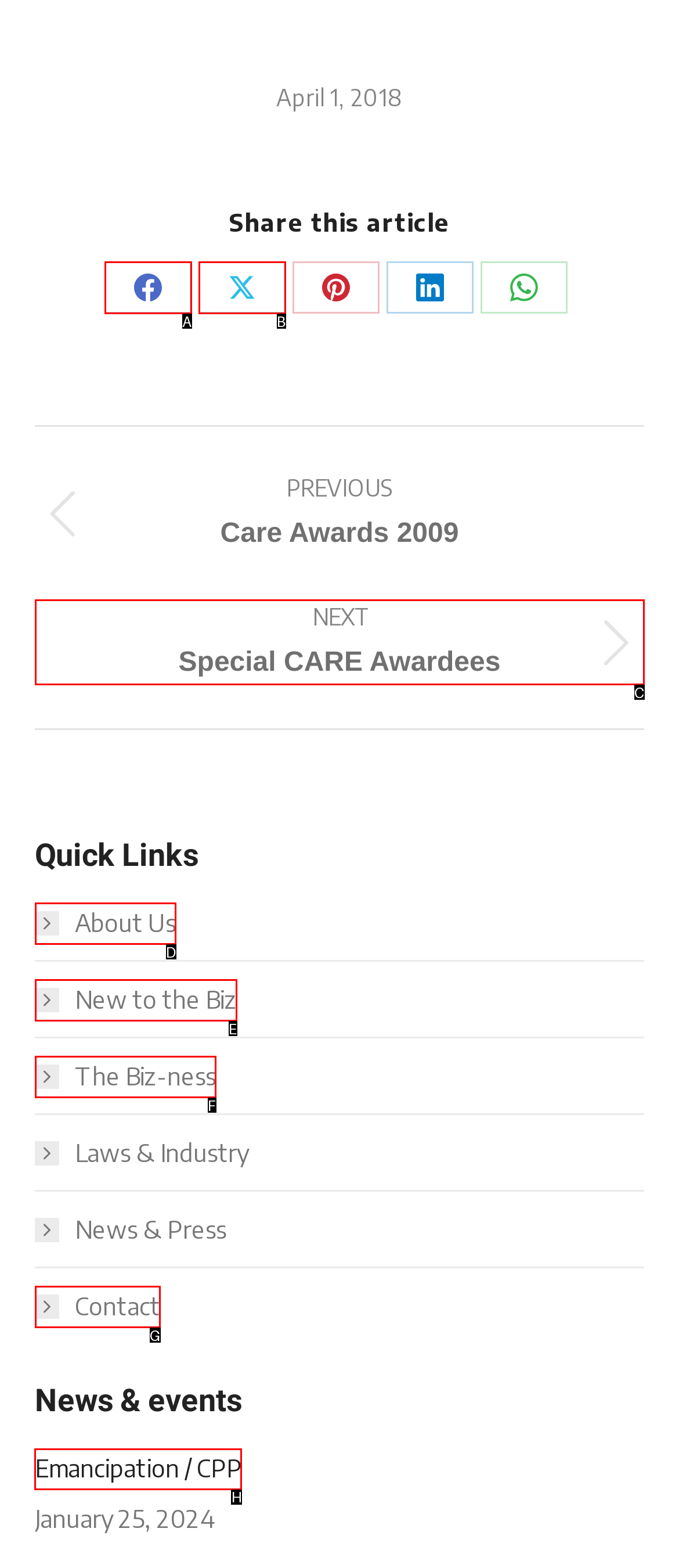Choose the letter of the option that needs to be clicked to perform the task: View the article about Emancipation / CPP. Answer with the letter.

H